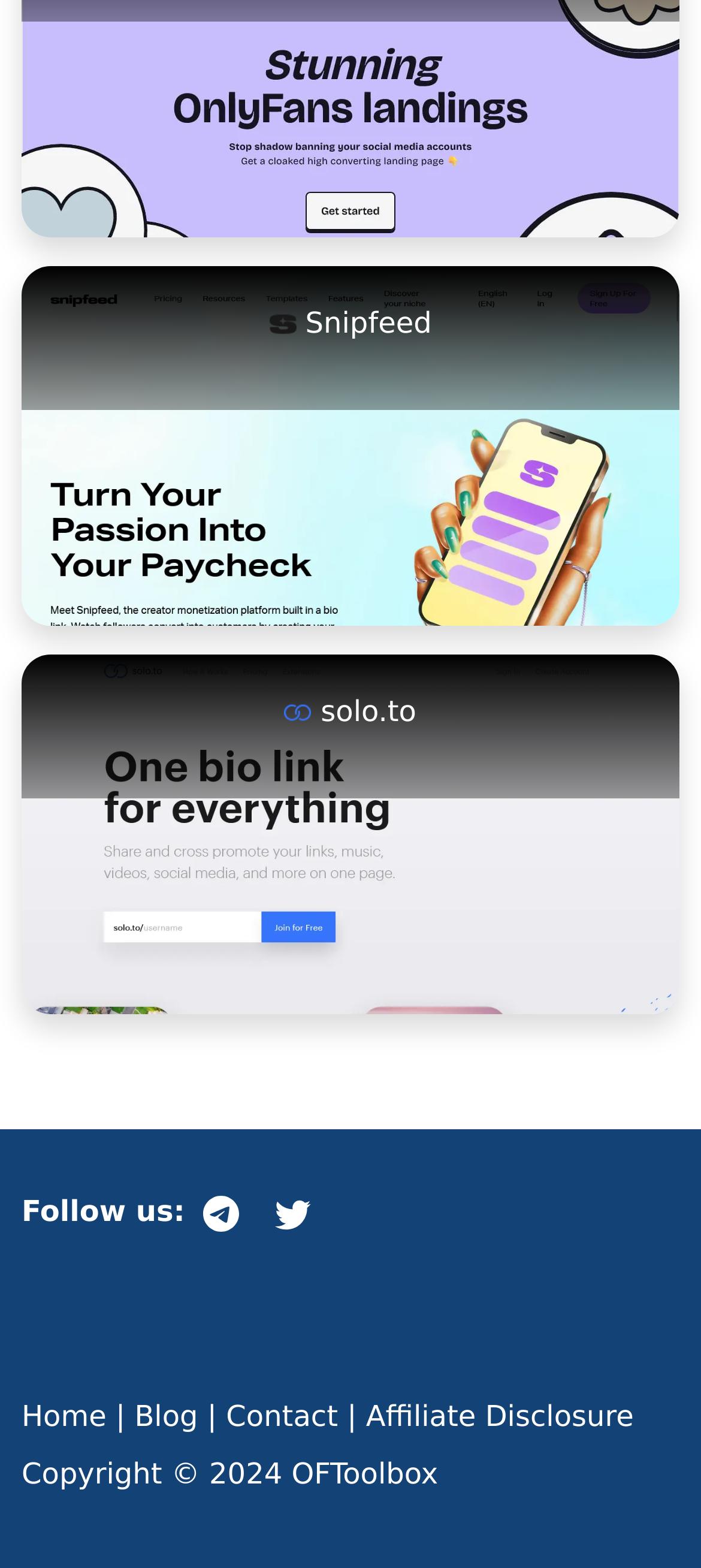Using the element description provided, determine the bounding box coordinates in the format (top-left x, top-left y, bottom-right x, bottom-right y). Ensure that all values are floating point numbers between 0 and 1. Element description: Affiliate Disclosure

[0.522, 0.892, 0.904, 0.914]